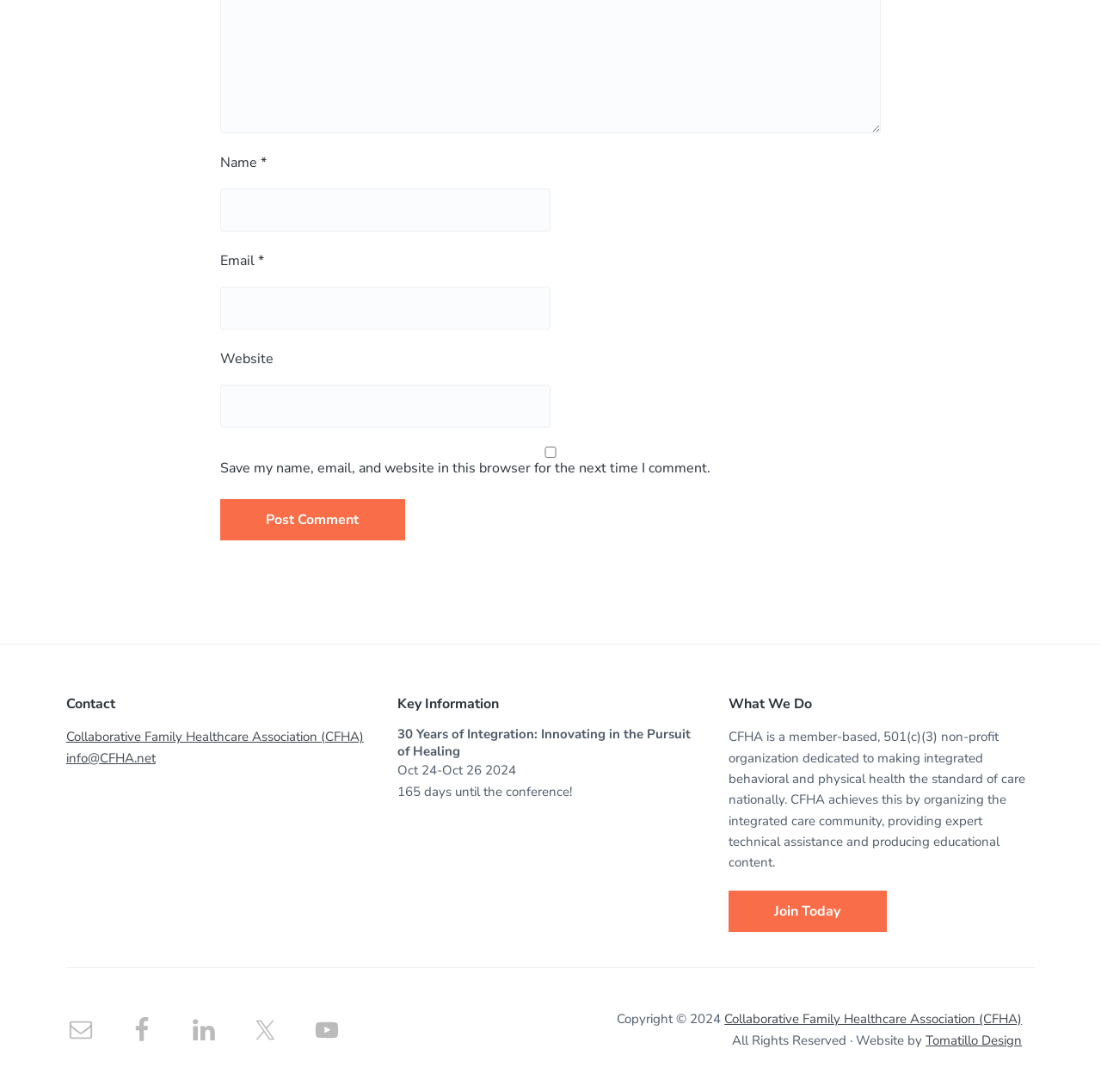Can you find the bounding box coordinates for the element to click on to achieve the instruction: "Click the Post Comment button"?

[0.2, 0.457, 0.368, 0.495]